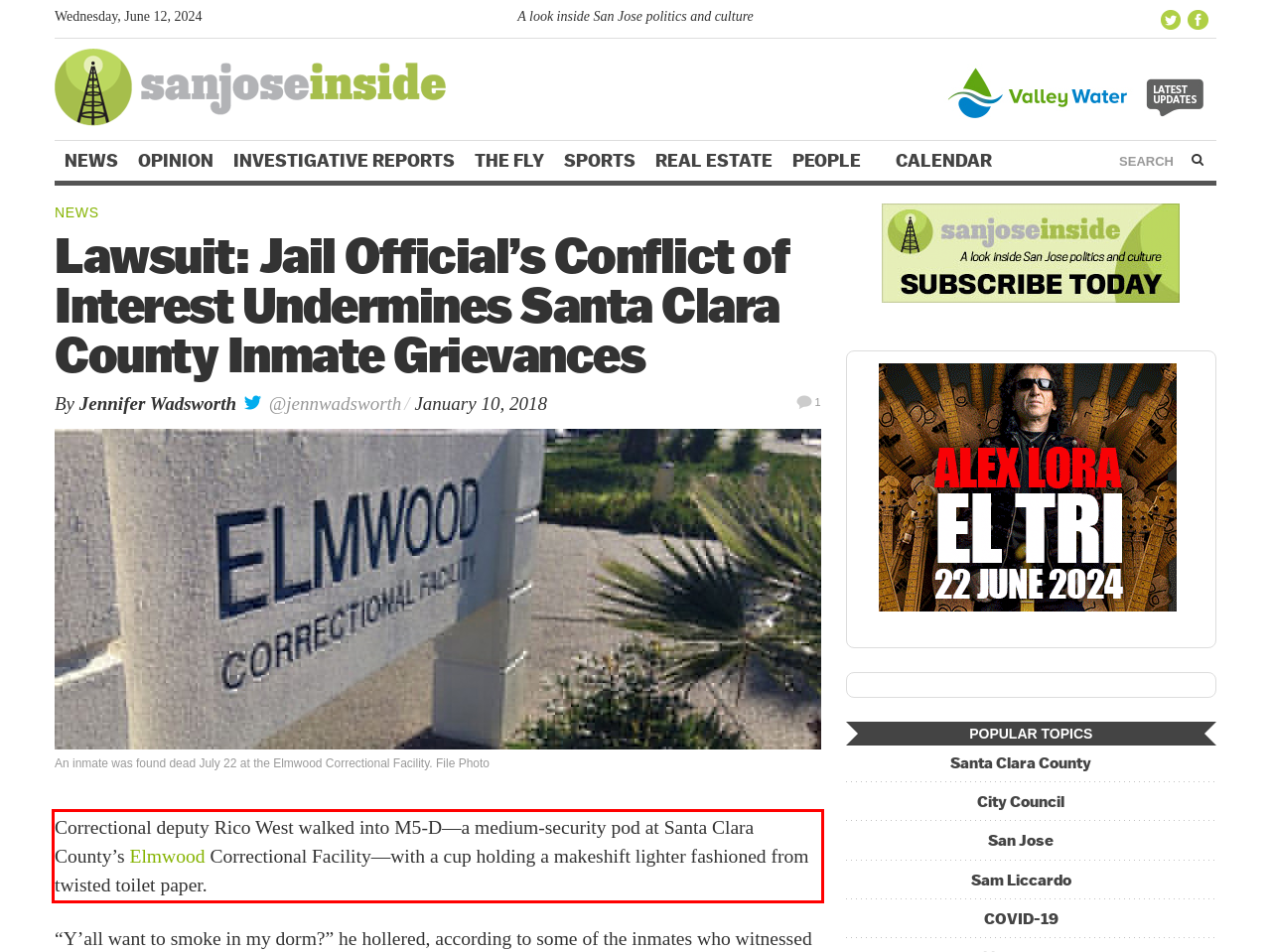Given a screenshot of a webpage, locate the red bounding box and extract the text it encloses.

Correctional deputy Rico West walked into M5-D—a medium-security pod at Santa Clara County’s Elmwood Correctional Facility—with a cup holding a makeshift lighter fashioned from twisted toilet paper.